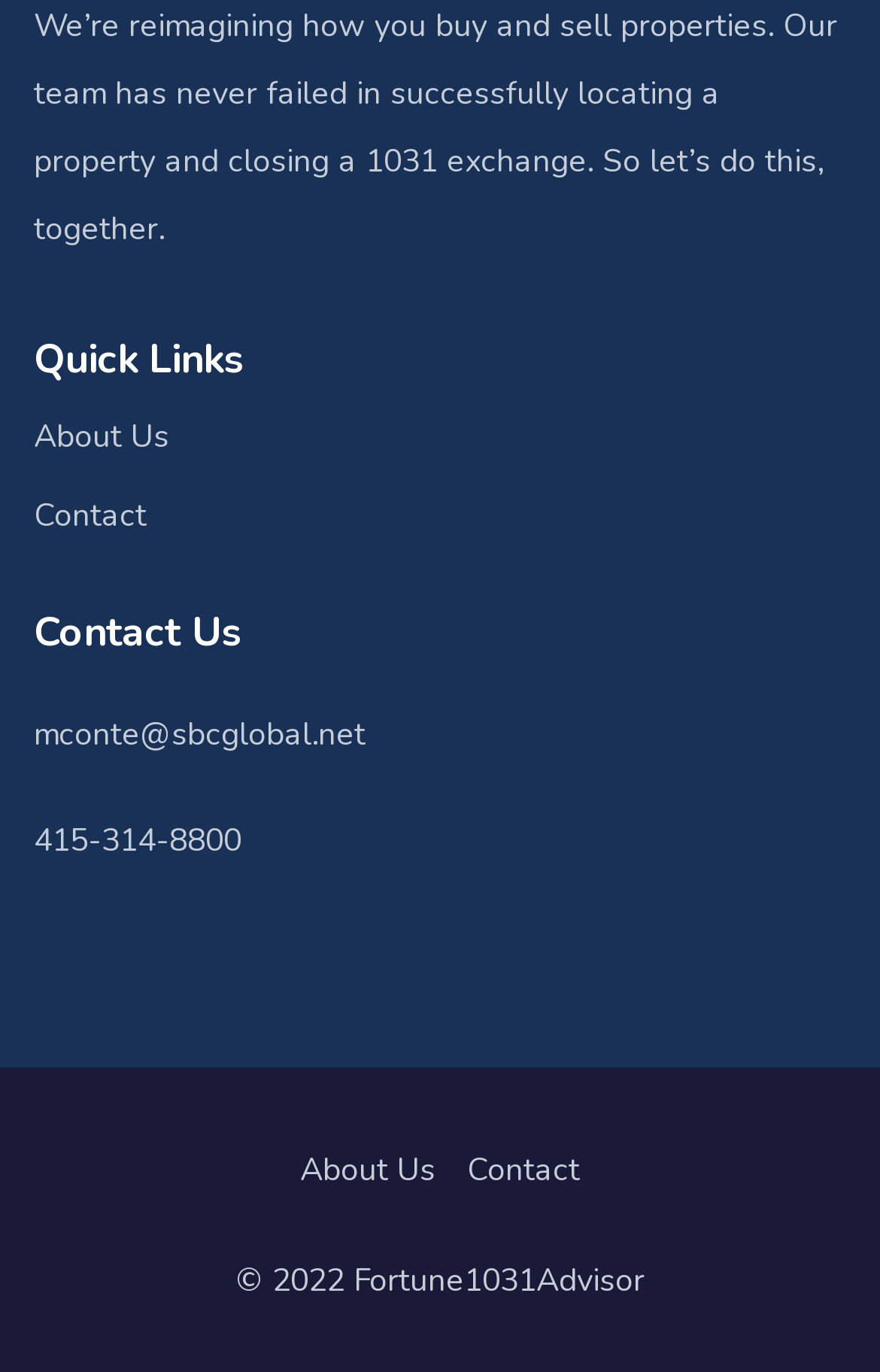Determine the bounding box coordinates for the UI element matching this description: "mconte@sbcglobal.net".

[0.038, 0.52, 0.415, 0.552]